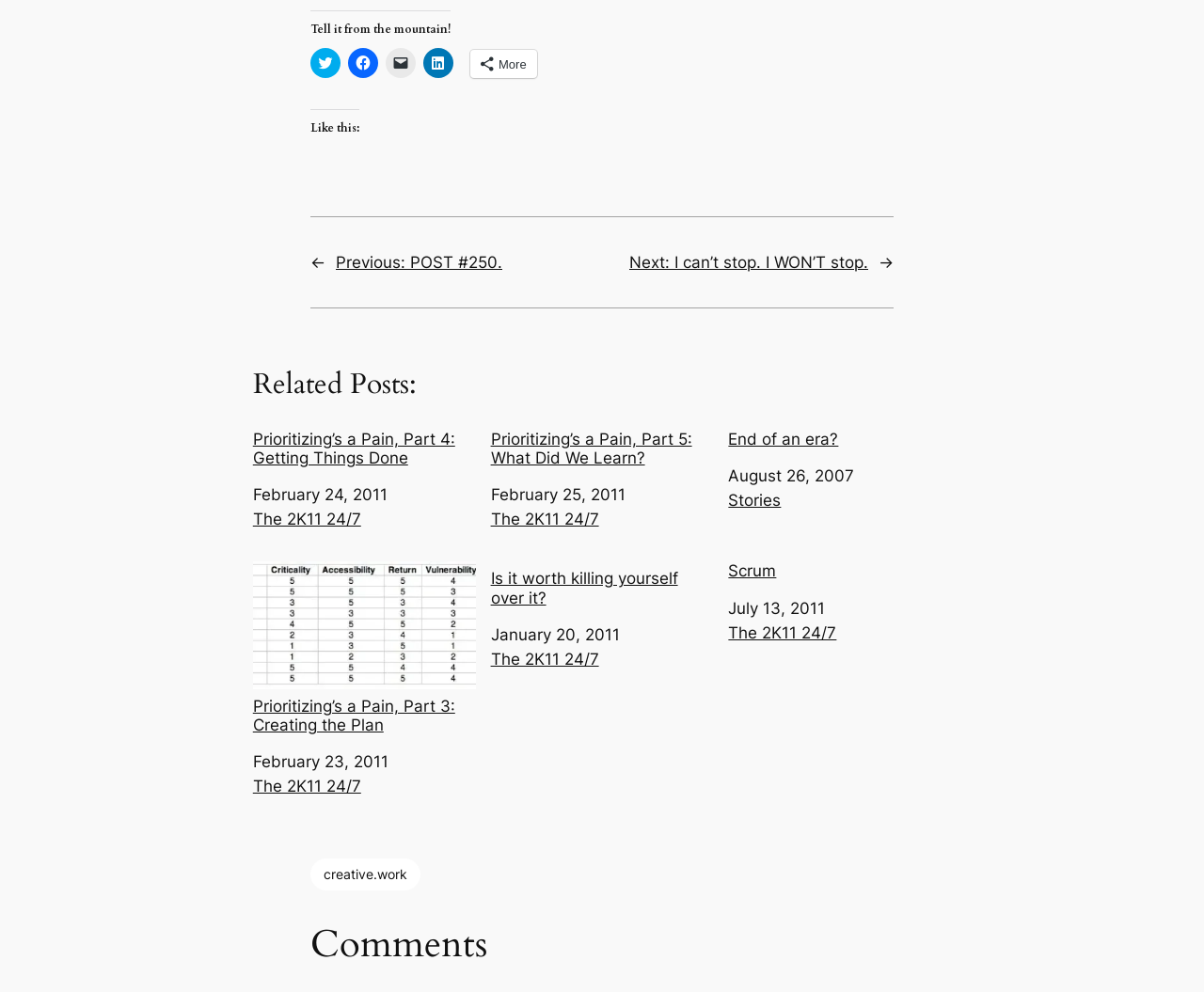What is the date of the post 'Prioritizing’s a Pain, Part 4: Getting Things Done'?
Give a detailed explanation using the information visible in the image.

The date of the post 'Prioritizing’s a Pain, Part 4: Getting Things Done' can be found in the description list of the related post, where it says 'Date: February 24, 2011'.